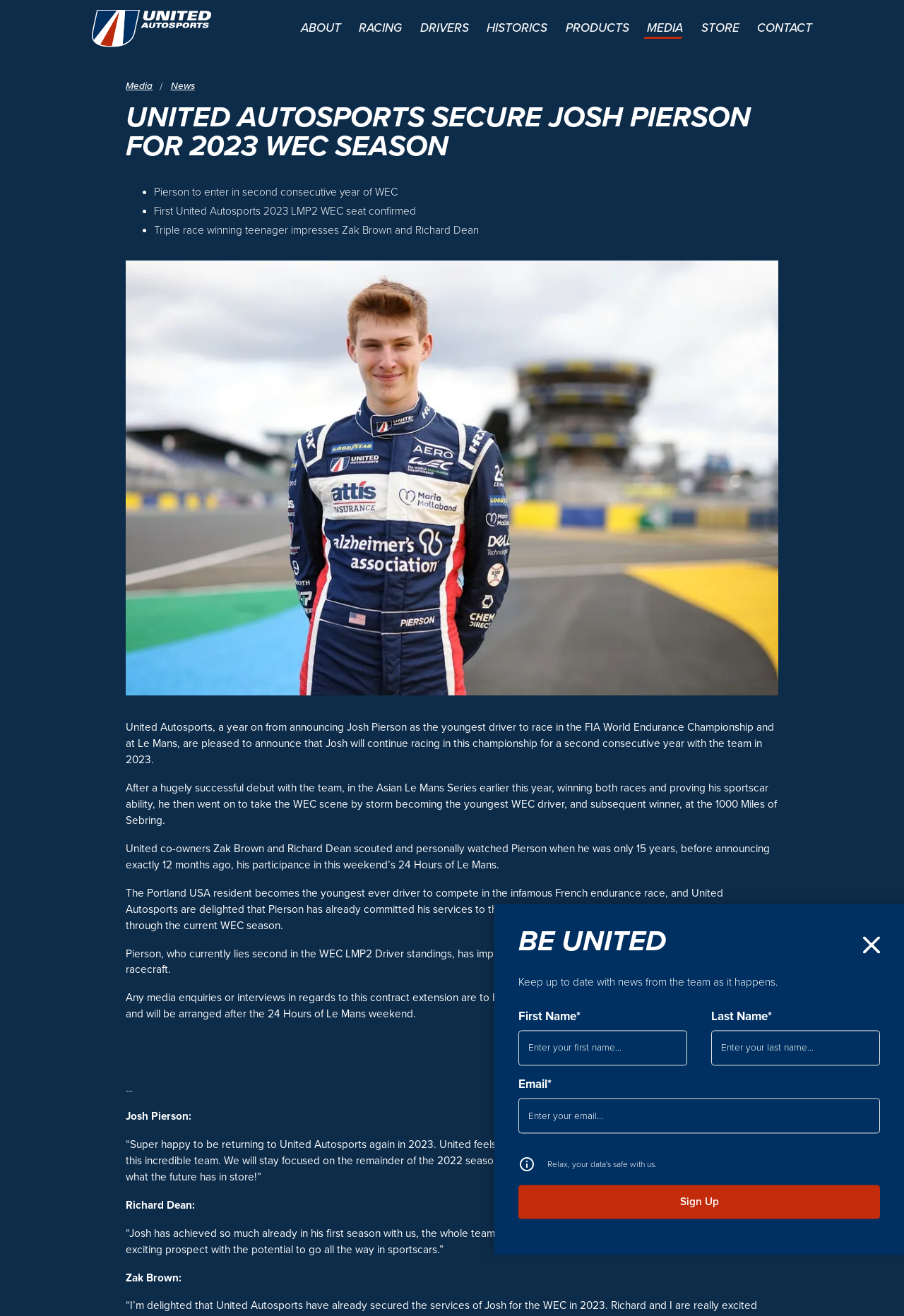What is the text of the webpage's headline?

UNITED AUTOSPORTS SECURE JOSH PIERSON FOR 2023 WEC SEASON